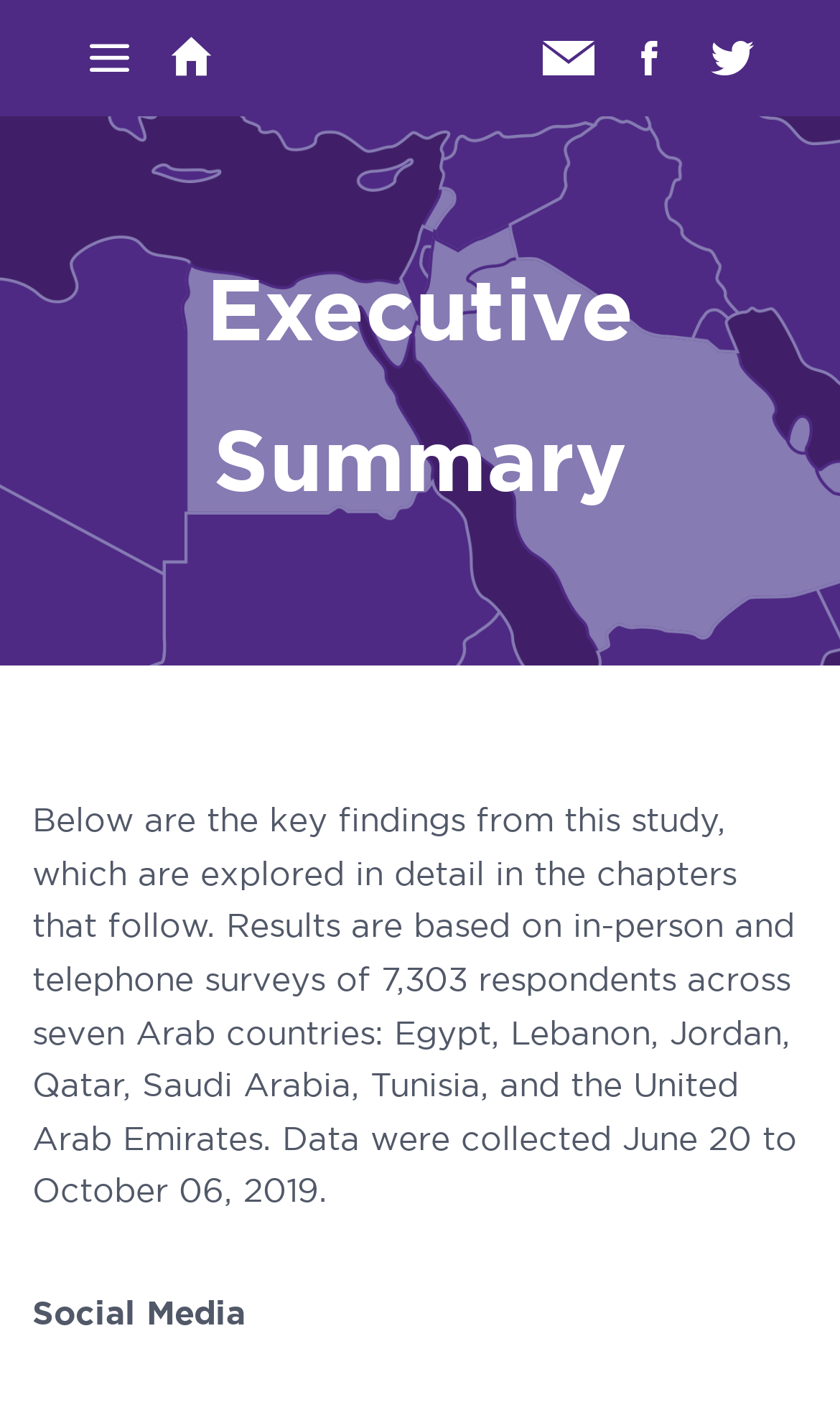What is above the key findings text?
Answer the question based on the image using a single word or a brief phrase.

Executive Summary